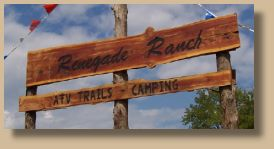Provide a comprehensive description of the image.

The image features a rustic wooden sign for "Renegade Ranch," prominently displaying the words "ATV TRAILS" and "CAMPING." The sign is crafted from natural wood, showcasing a weathered appearance that adds to its charm, and it's supported by logs that suggest outdoor adventure and connection with nature. Colorful pennant banners can be seen fluttering above, hinting at a lively atmosphere. This inviting sign suggests that Renegade Ranch is a popular destination for outdoor enthusiasts looking to explore ATV trails and enjoy camping experiences amidst the scenic beauty of Mena, Arkansas. The ranch promotes itself as a location for various activities, including paddling on the Ouachita River and hunting for arrowheads, enriching the outdoor experience for visitors.